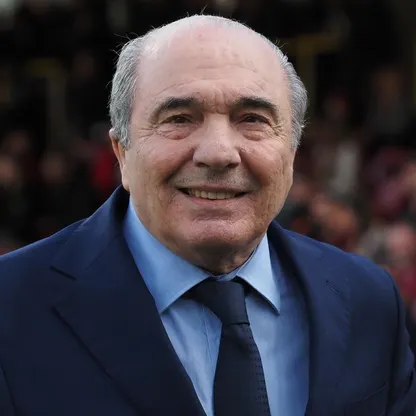Describe the important features and context of the image with as much detail as possible.

The image features Rocco Commisso, a notable entrepreneur and business magnate, known for his significant contributions to the telecommunications industry. Commisso, who was born on November 21, 1949, in Calabria, Italy, demonstrated an entrepreneurial spirit from a young age. His journey began with a Bachelor of Science degree in Industrial Engineering from Columbia University, which equipped him with the skills necessary to excel in business. He kickstarted his career at Cablevision Industries, where he gained invaluable industry experience.

In 1995, Commisso founded Mediacom Communications Corporation, which rapidly grew from a small cable provider into one of the leading cable and broadband service providers in the United States under his visionary leadership. His strategic decision-making and commitment to customer satisfaction have been pivotal in Mediacom's success and growth within a competitive market.